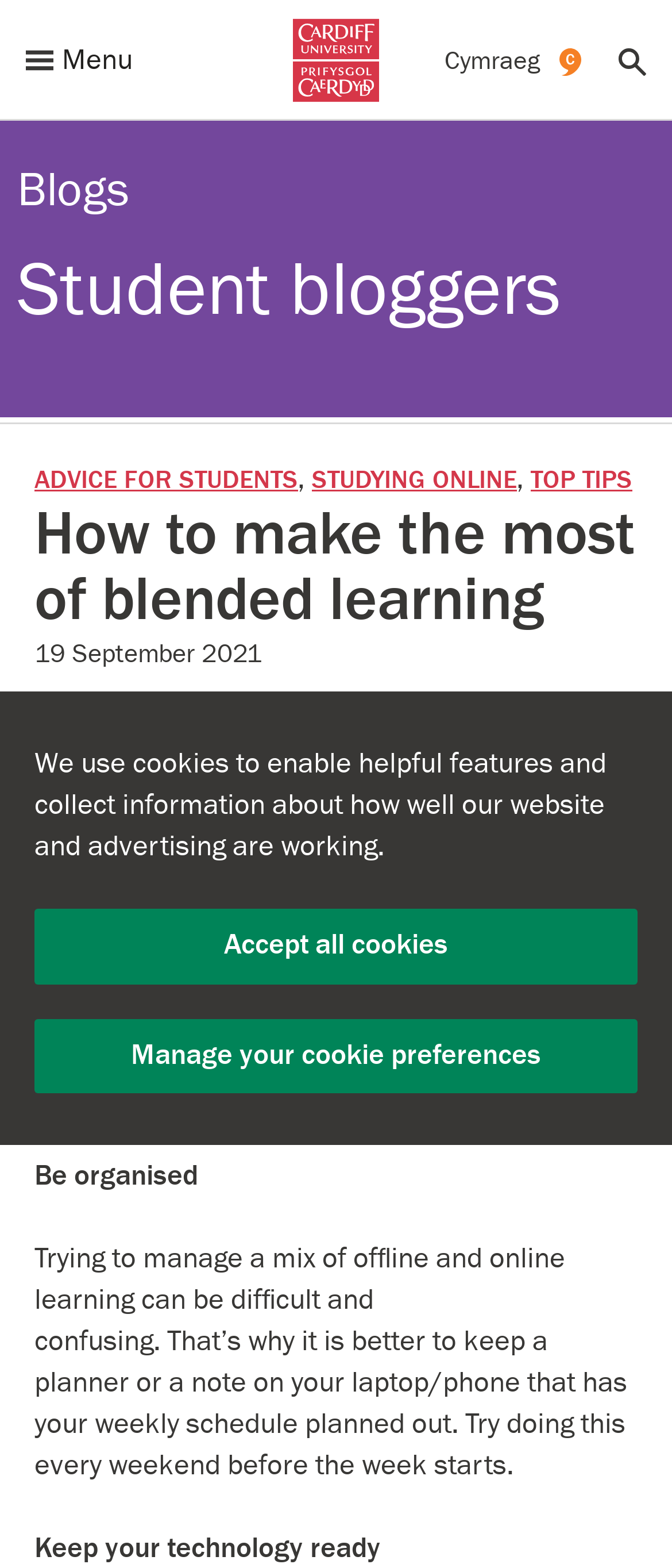Locate the bounding box coordinates of the clickable area to execute the instruction: "Go to the 'ADVICE FOR STUDENTS' category". Provide the coordinates as four float numbers between 0 and 1, represented as [left, top, right, bottom].

[0.051, 0.297, 0.444, 0.316]